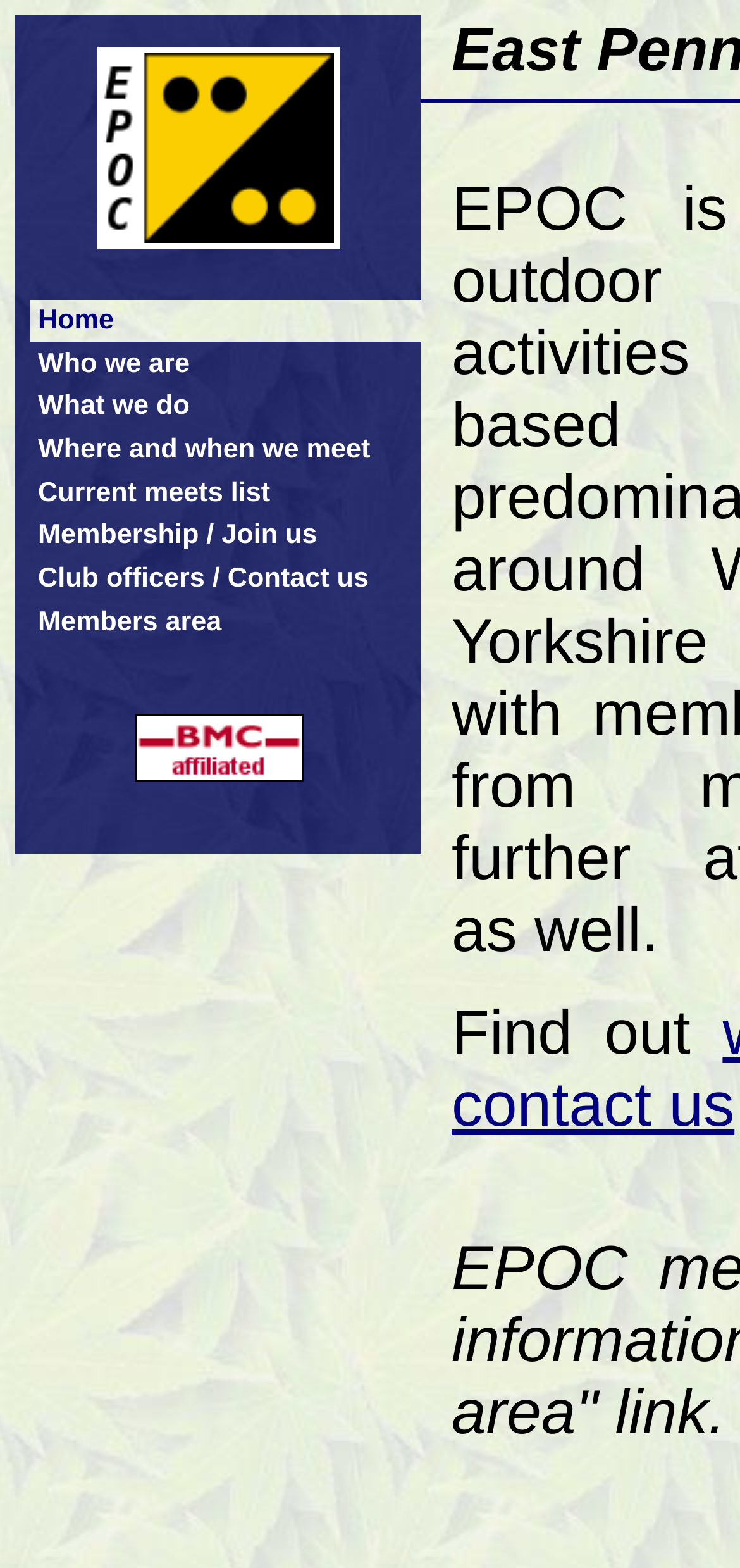Identify the bounding box for the UI element described as: "Where and when we meet". The coordinates should be four float numbers between 0 and 1, i.e., [left, top, right, bottom].

[0.051, 0.273, 0.538, 0.301]